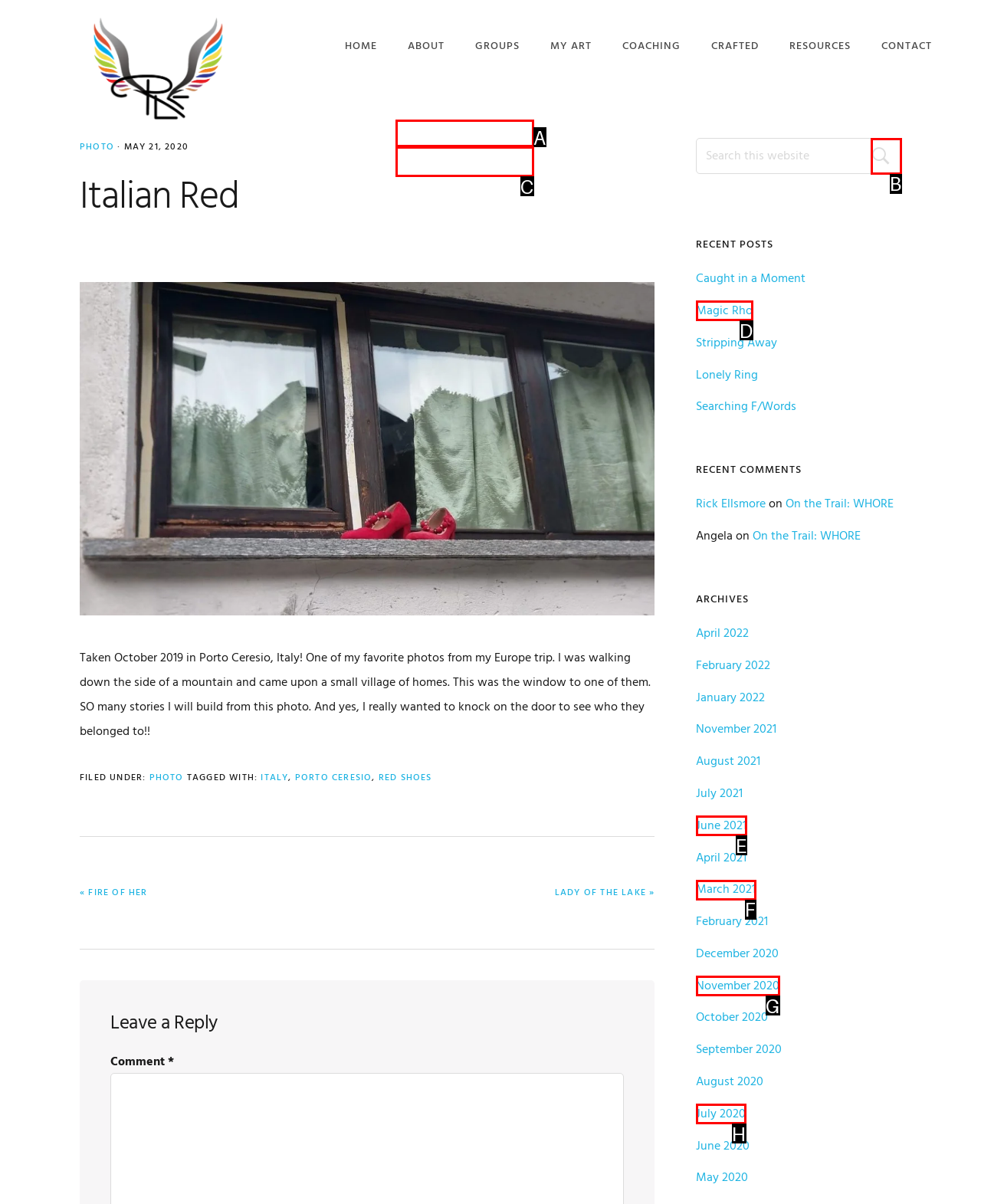Determine the HTML element that best aligns with the description: parent_node: Search this website value="Search"
Answer with the appropriate letter from the listed options.

B